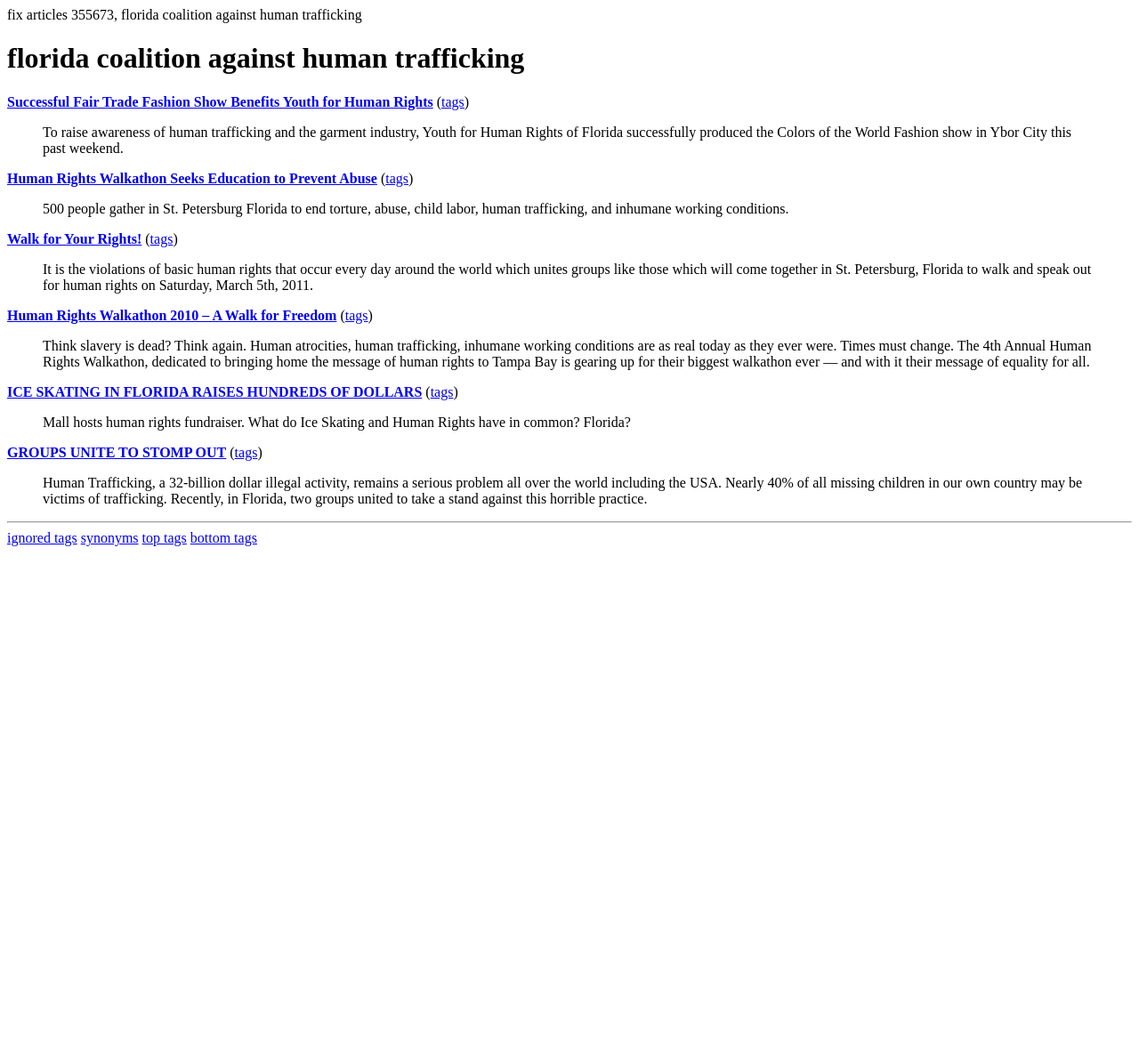Give an in-depth explanation of the webpage layout and content.

The webpage appears to be a collection of news articles or blog posts related to human trafficking and human rights, specifically in Florida. At the top, there is a heading that reads "florida coalition against human trafficking". Below this heading, there are several links to articles, each with a brief description and a "tags" link next to it. These links are arranged in a vertical column, with the most recent or prominent articles at the top.

The articles themselves are presented in blockquotes, with a brief summary or excerpt from the article. There are a total of 7 blockquotes, each with a different article. The articles discuss various topics related to human trafficking and human rights, such as fashion shows, walkathons, and fundraisers aimed at raising awareness and preventing abuse.

To the right of the blockquotes, there are several links to related topics, including "ignored tags", "synonyms", "top tags", and "bottom tags". These links are arranged horizontally and appear to be a way to navigate to other related articles or topics.

Overall, the webpage appears to be a resource for people interested in learning more about human trafficking and human rights, particularly in Florida. It provides a collection of articles and links to related topics, making it a useful hub for those looking to get involved or stay informed.